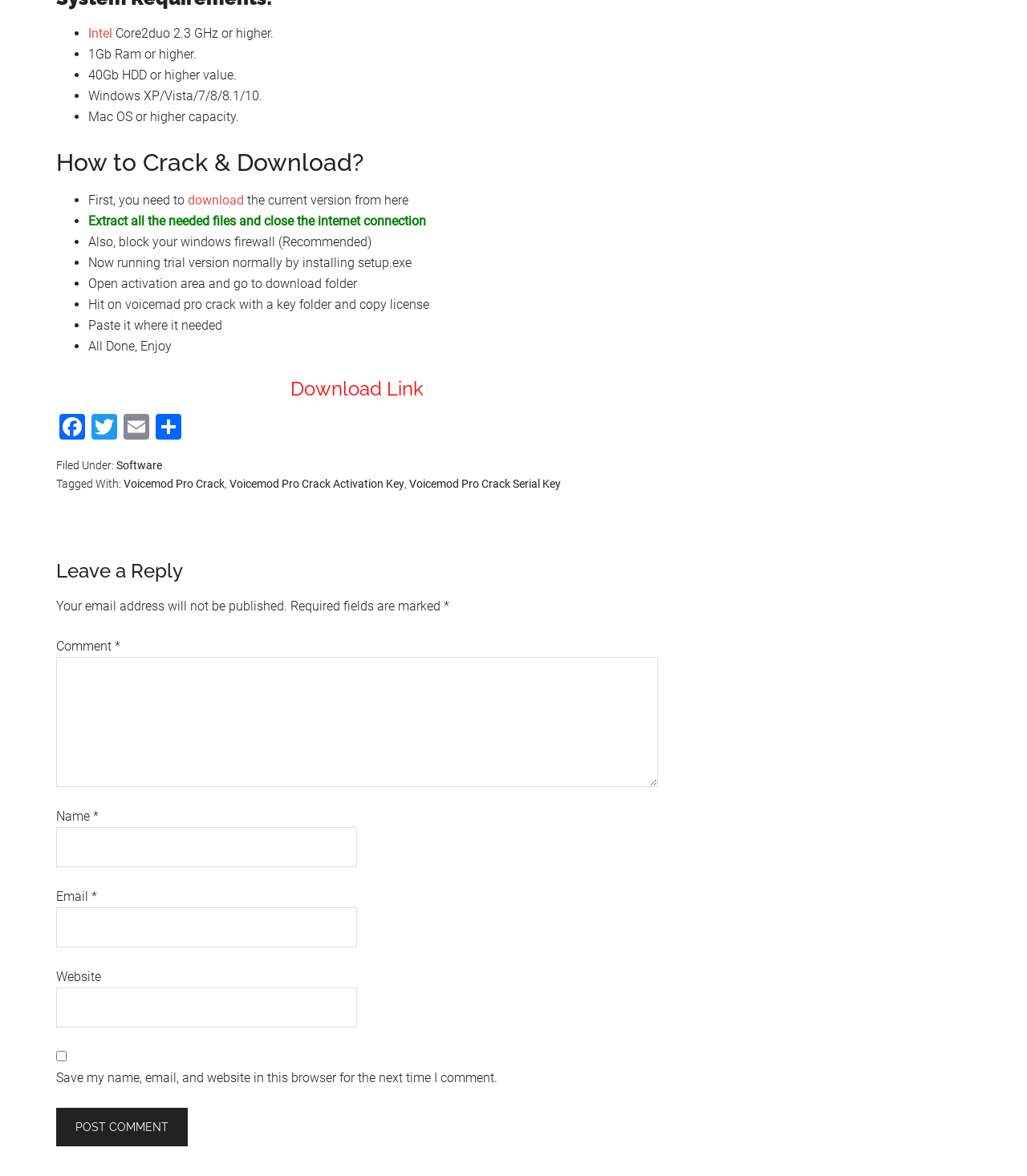Provide a thorough and detailed response to the question by examining the image: 
What are the system requirements for the software?

The system requirements are listed in the webpage, which includes Intel Core2duo 2.3 GHz or higher, 1Gb Ram or higher, 40Gb HDD or higher, and specific operating systems.